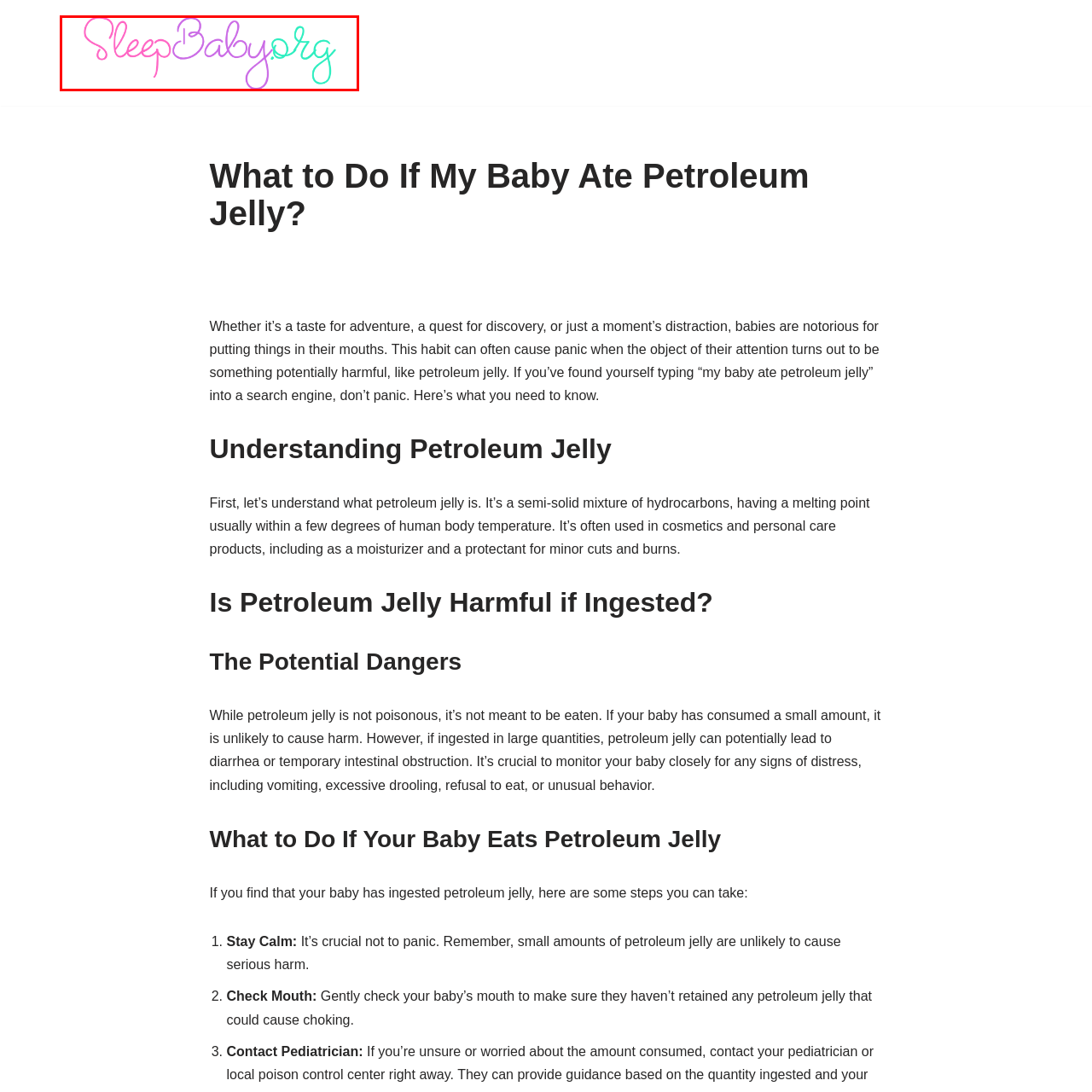Examine the image indicated by the red box and respond with a single word or phrase to the following question:
What font style is used in the logo?

Flowing, whimsical